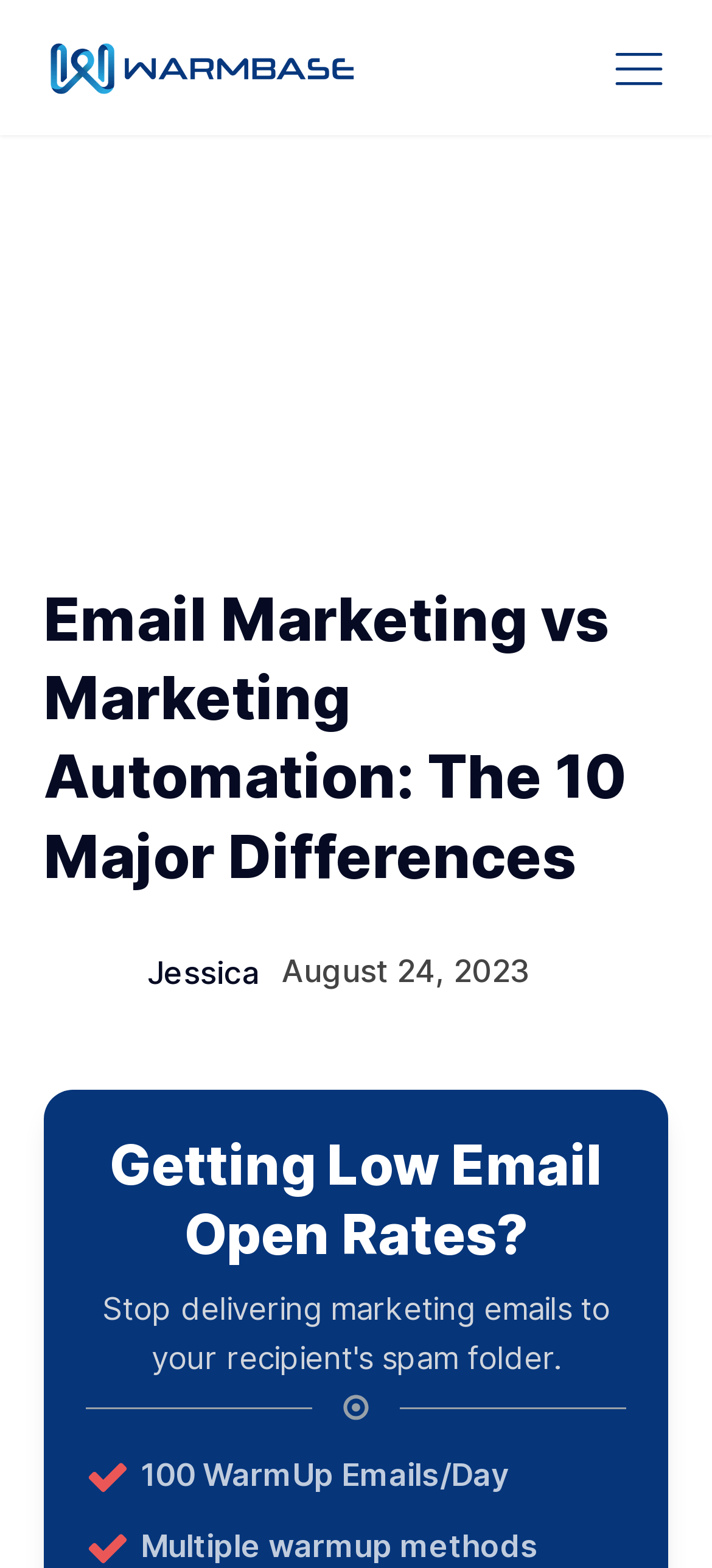What is the date of the article?
Answer the question with as much detail as possible.

The date of the article is August 24, 2023, which is mentioned in the static text element with the text 'August 24, 2023' located at the coordinates [0.396, 0.607, 0.744, 0.631]